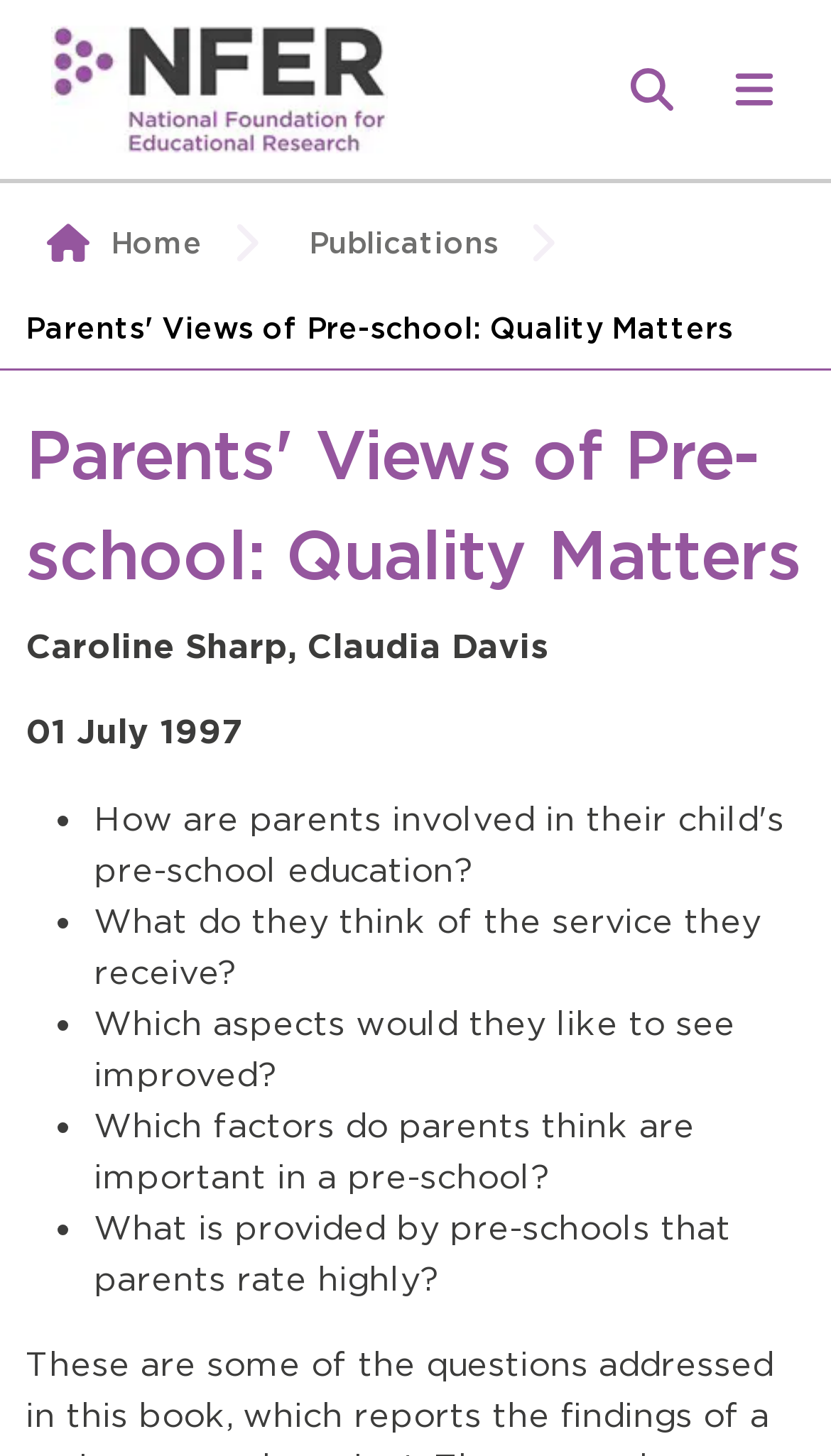Please determine the bounding box of the UI element that matches this description: Home. The coordinates should be given as (top-left x, top-left y, bottom-right x, bottom-right y), with all values between 0 and 1.

[0.031, 0.137, 0.346, 0.196]